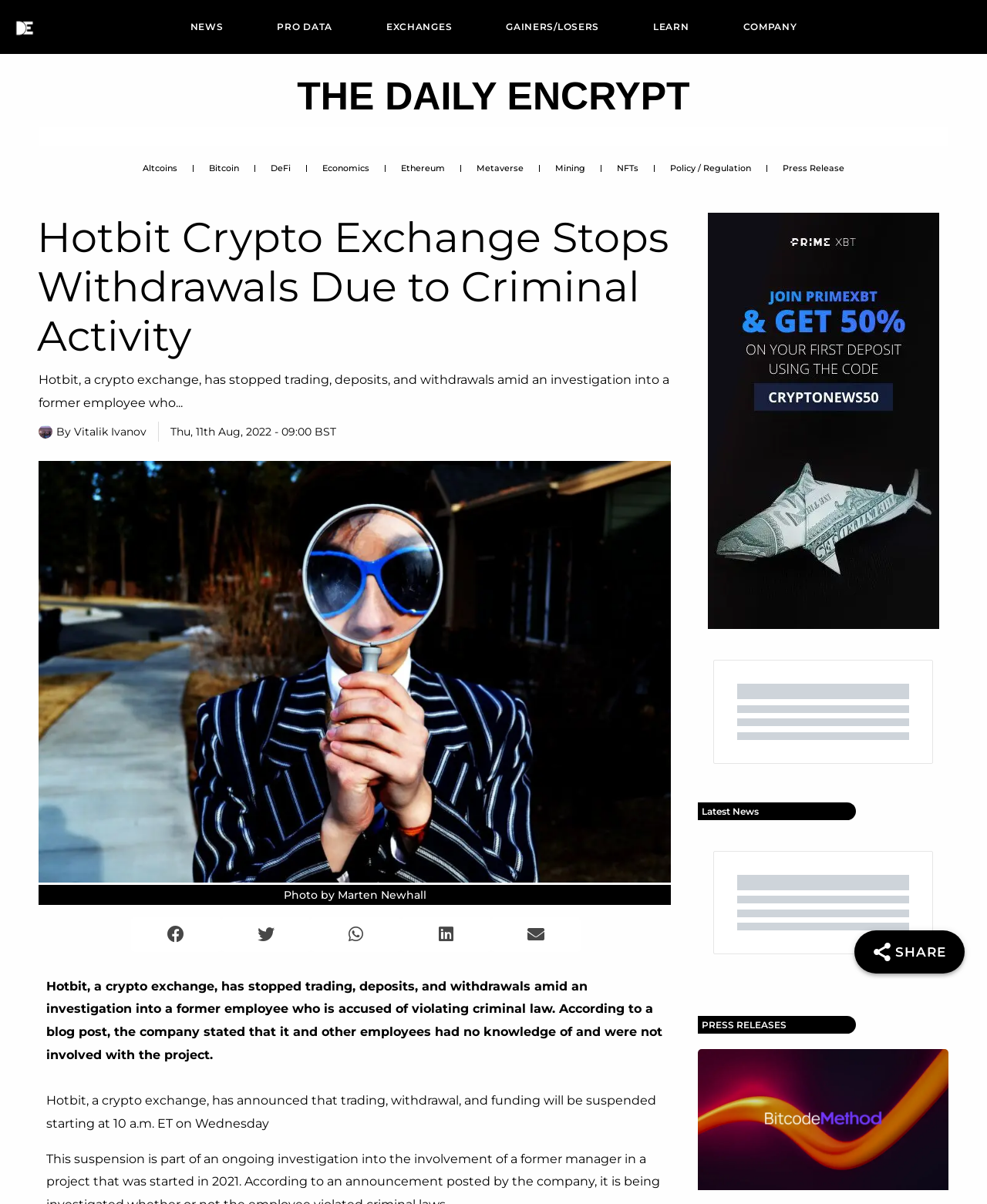Please identify the bounding box coordinates of the element I should click to complete this instruction: 'Click on LEARN'. The coordinates should be given as four float numbers between 0 and 1, like this: [left, top, right, bottom].

[0.638, 0.008, 0.722, 0.037]